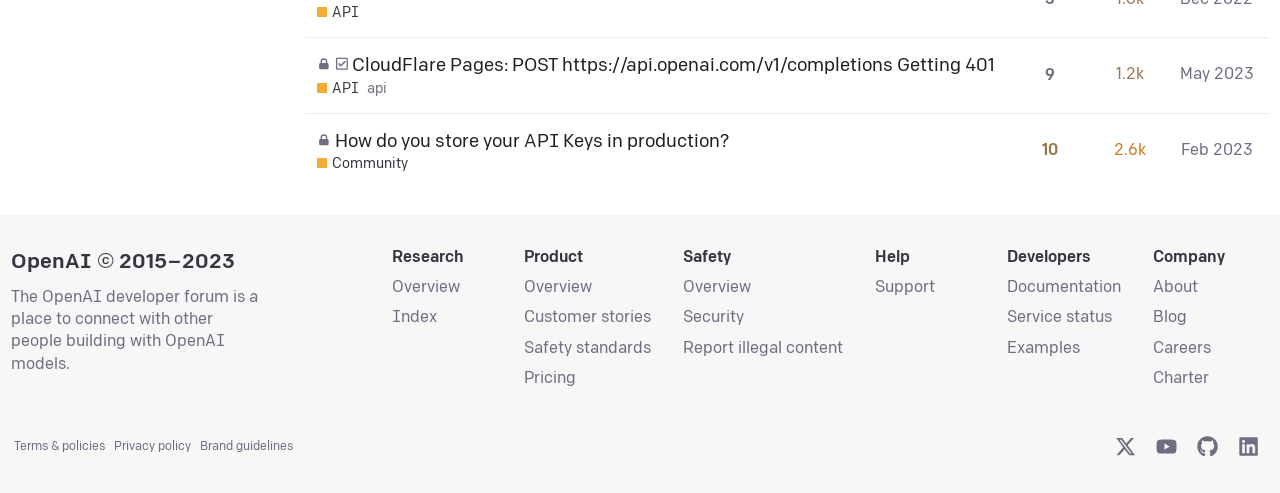Please identify the bounding box coordinates of the clickable area that will allow you to execute the instruction: "View the topic 'CloudFlare Pages: POST https://api.openai.com/v1/completions Getting 401'".

[0.275, 0.079, 0.778, 0.187]